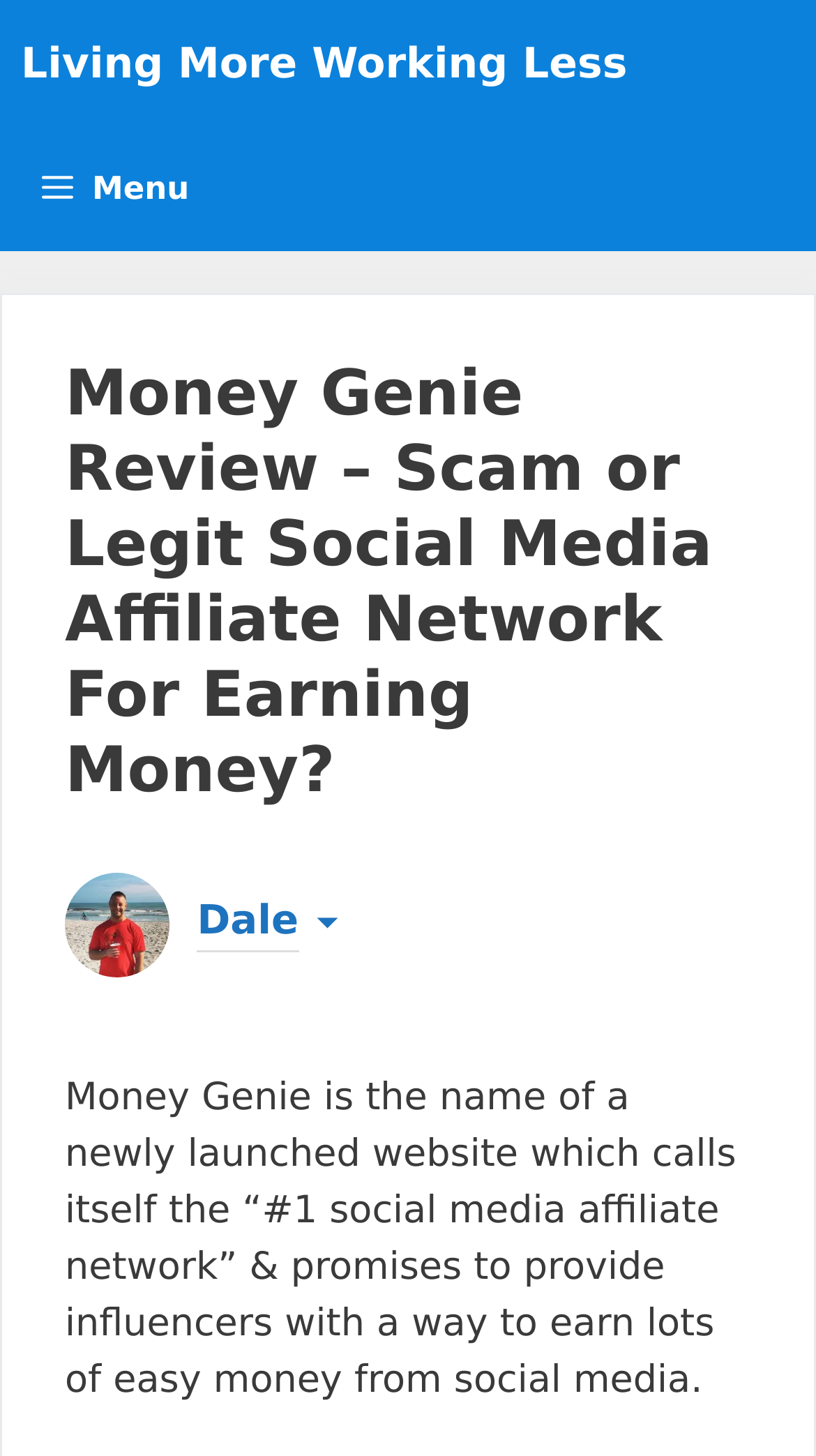Provide a short answer to the following question with just one word or phrase: What is the type of content on the webpage?

Review